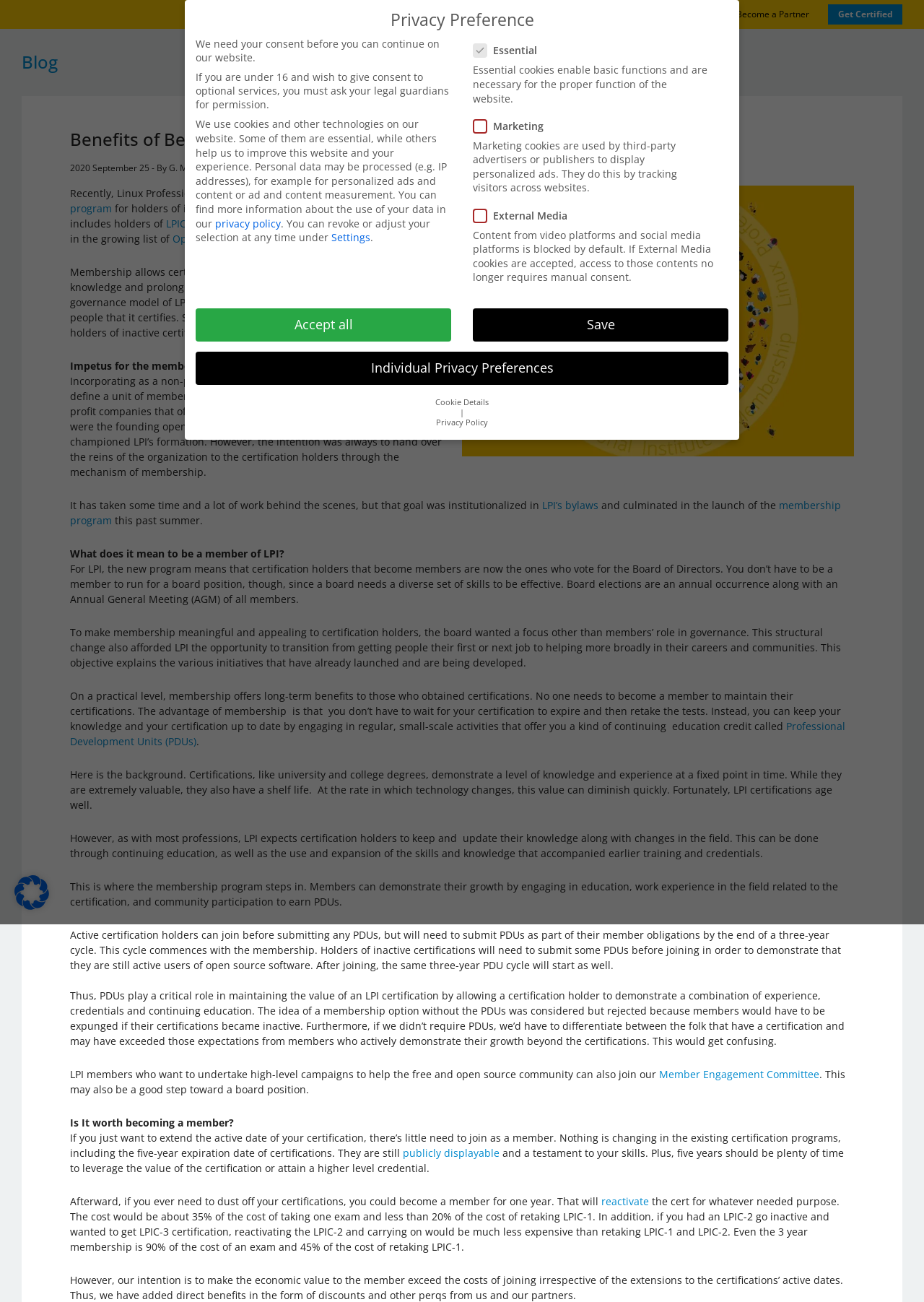Identify the coordinates of the bounding box for the element that must be clicked to accomplish the instruction: "Get certified".

[0.896, 0.003, 0.977, 0.019]